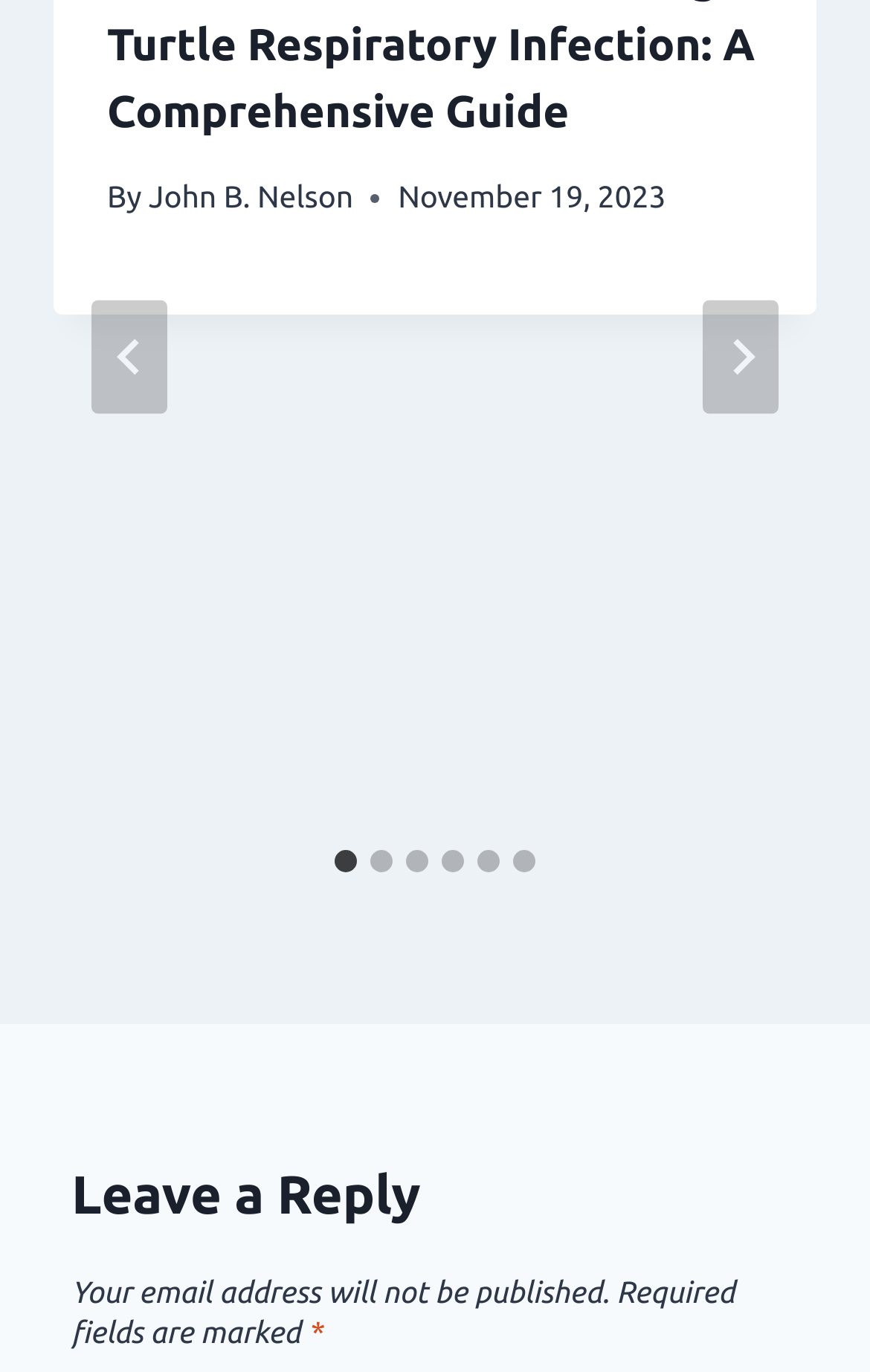Pinpoint the bounding box coordinates for the area that should be clicked to perform the following instruction: "go to next slide".

[0.808, 0.863, 0.895, 0.946]